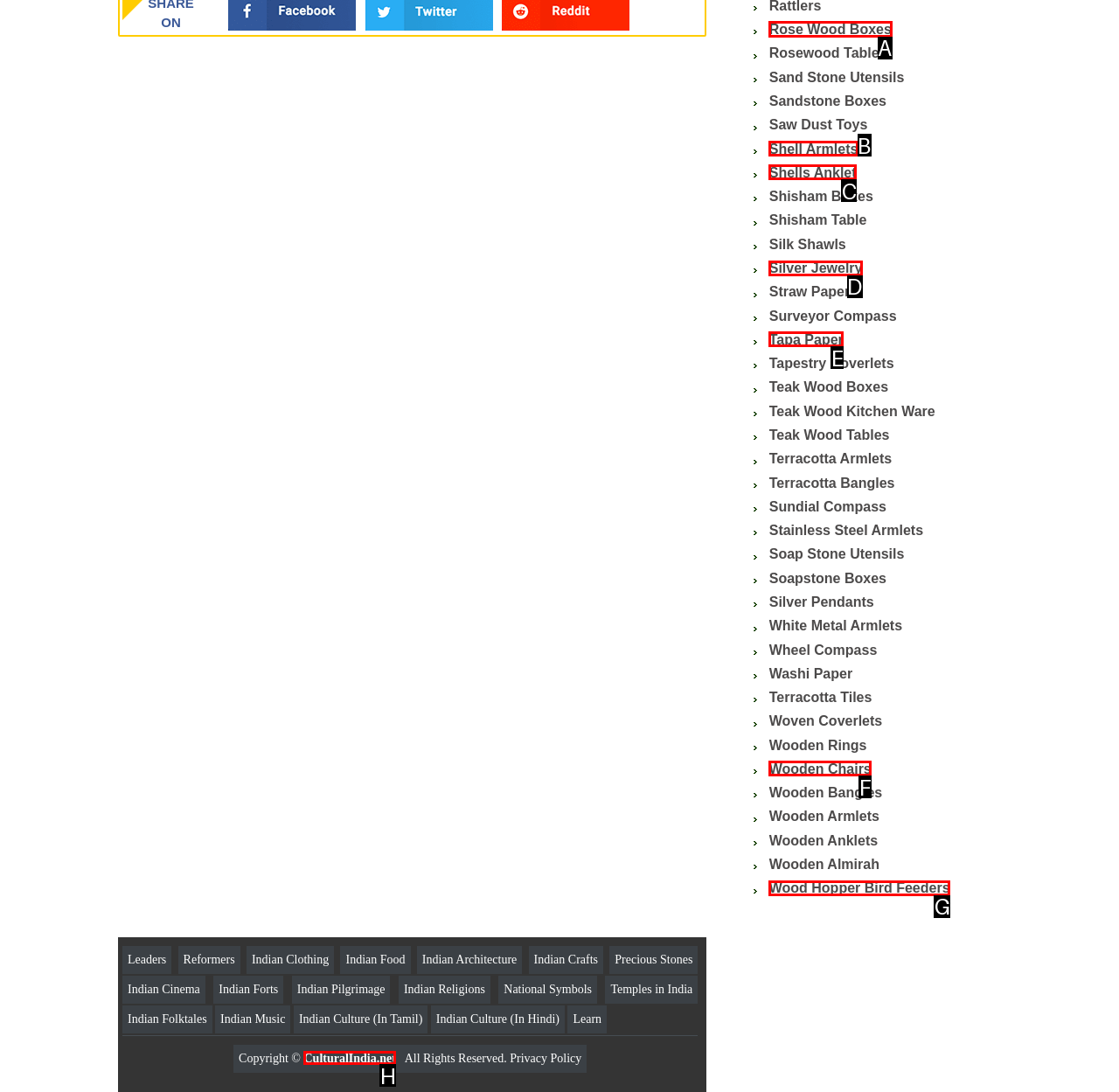From the given options, indicate the letter that corresponds to the action needed to complete this task: Click on Rose Wood Boxes. Respond with only the letter.

A